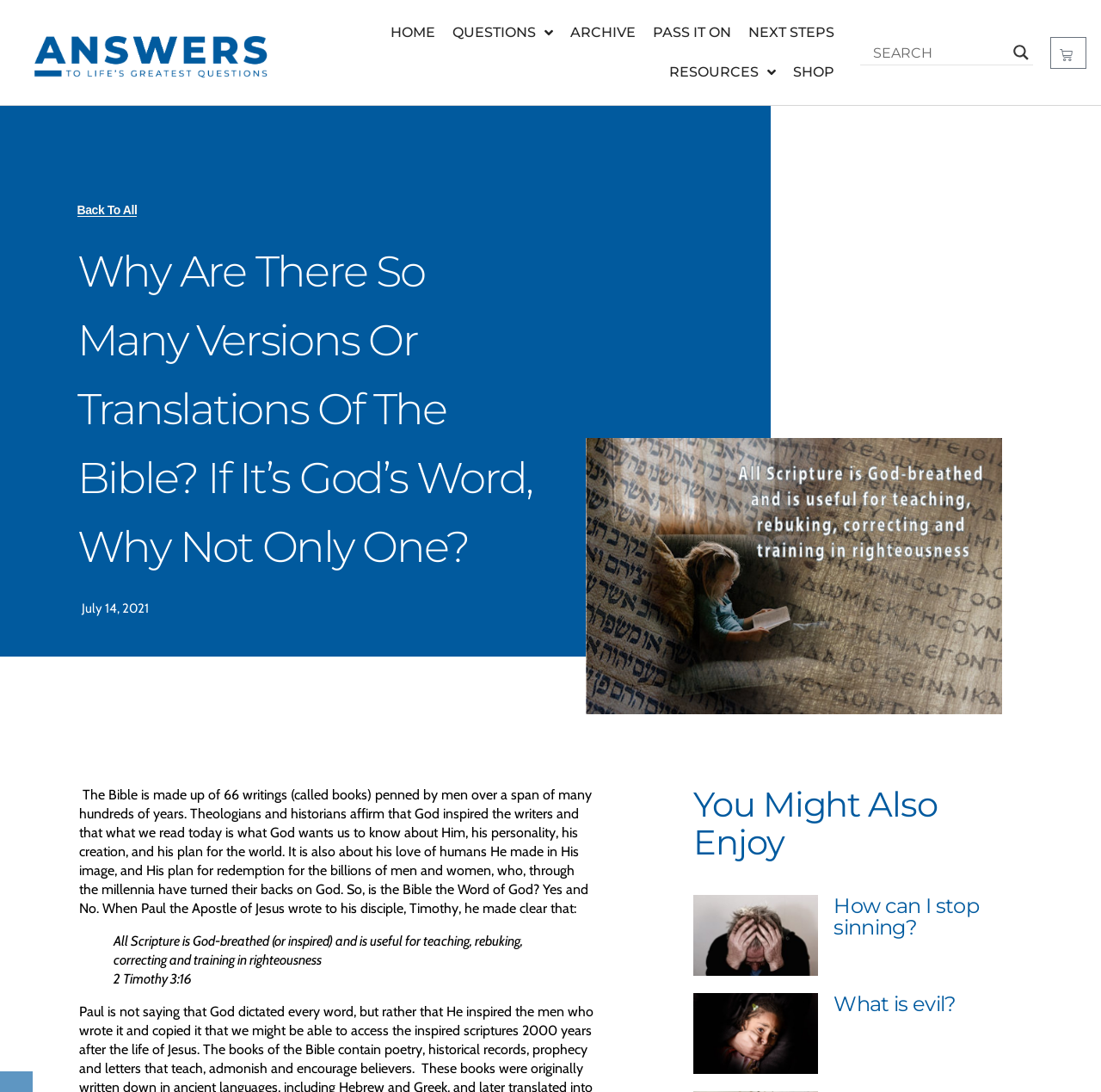Identify the bounding box coordinates for the UI element that matches this description: "How can I stop sinning?".

[0.757, 0.818, 0.889, 0.86]